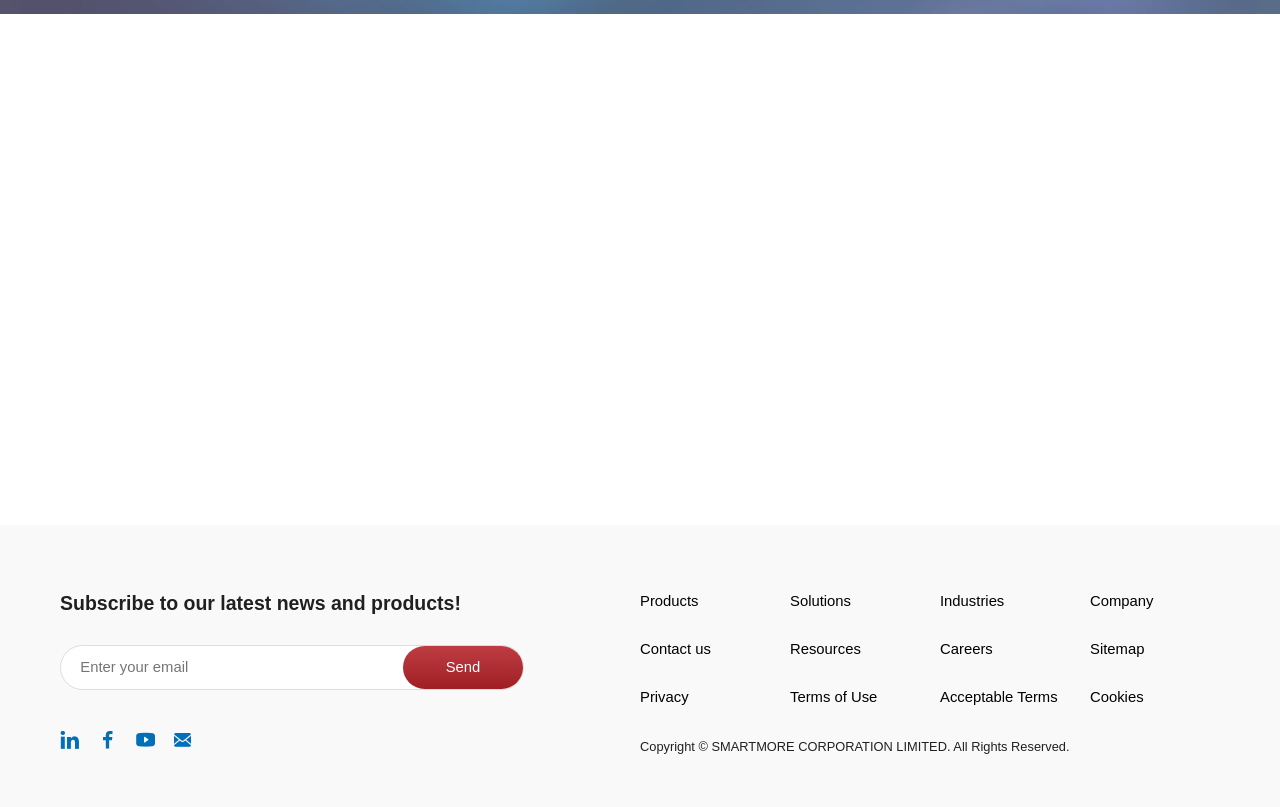Pinpoint the bounding box coordinates of the area that must be clicked to complete this instruction: "Click on 'More Products'".

[0.45, 0.007, 0.55, 0.059]